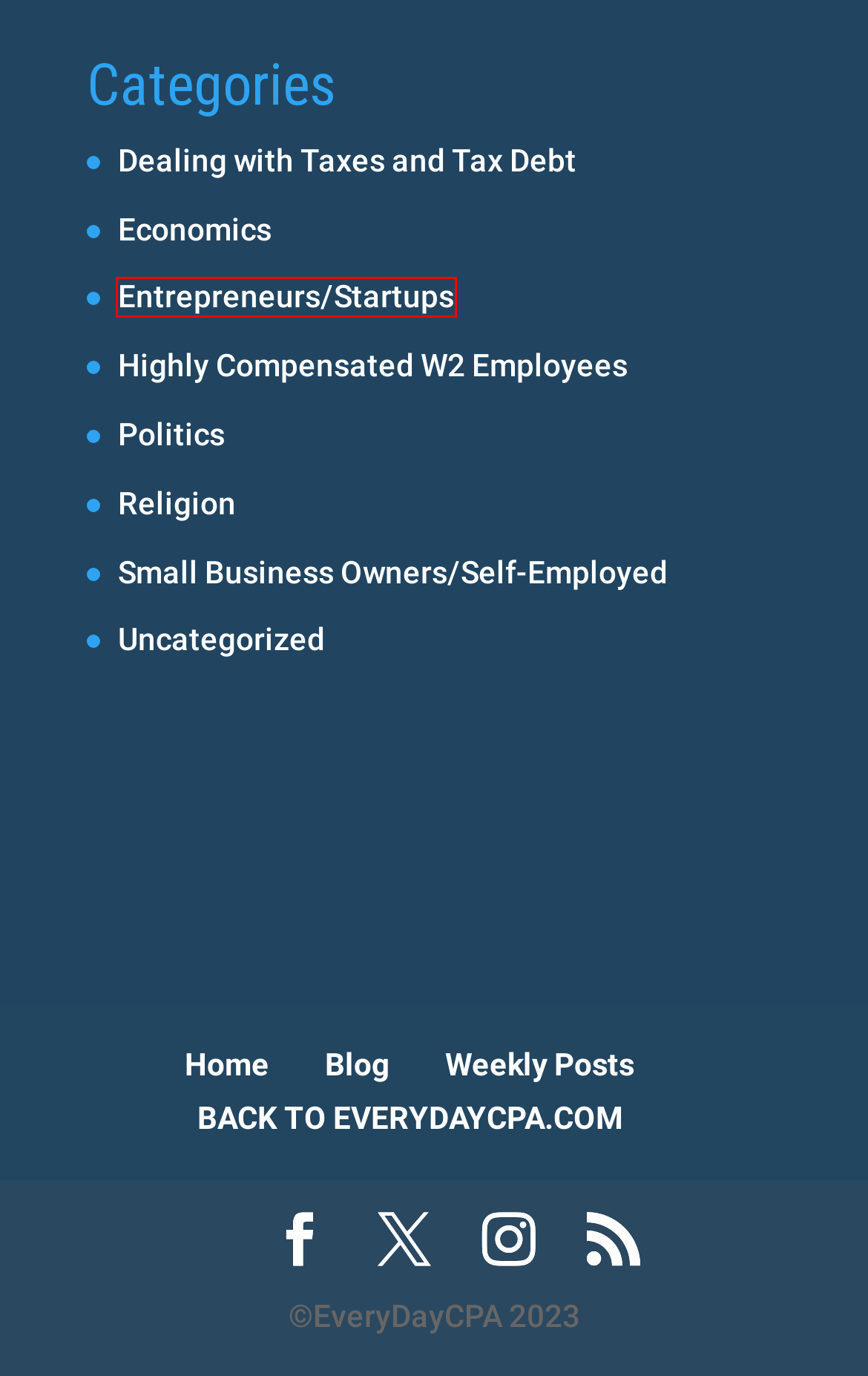After examining the screenshot of a webpage with a red bounding box, choose the most accurate webpage description that corresponds to the new page after clicking the element inside the red box. Here are the candidates:
A. Religion | EveryDayCPA Show
B. EveryDayCPA Show
C. Entrepreneurs/Startups | EveryDayCPA Show
D. Blog | EveryDayCPA Show
E. Uncategorized | EveryDayCPA Show
F. Weekly Posts | EveryDayCPA Show
G. Highly Compensated W2 Employees | EveryDayCPA Show
H. Small Business Owners/Self-Employed | EveryDayCPA Show

C